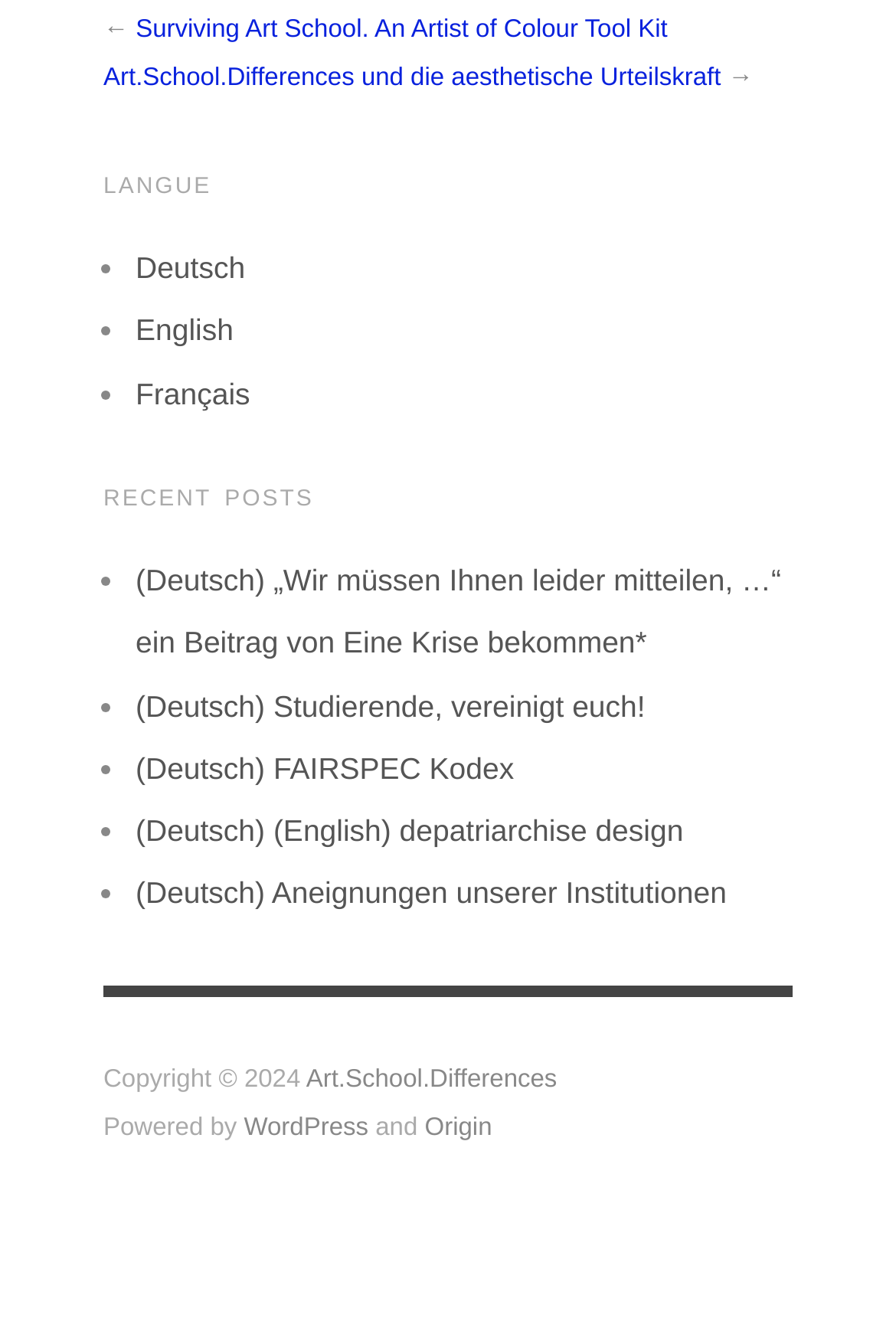What is the name of the website?
Using the image, provide a concise answer in one word or a short phrase.

Art.School.Differences